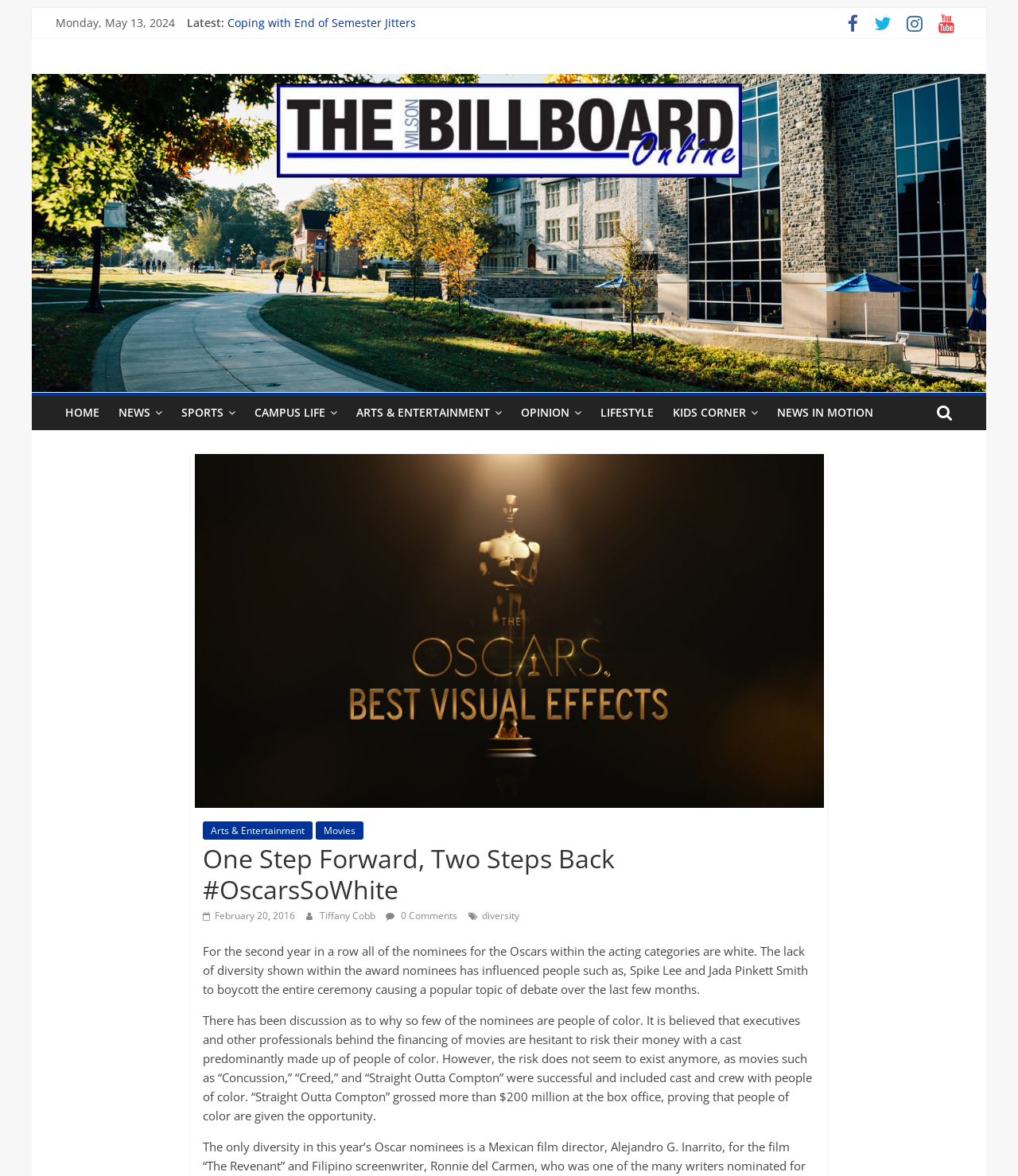Locate the bounding box coordinates of the element I should click to achieve the following instruction: "Click on the 'Coping with End of Semester Jitters' link".

[0.223, 0.013, 0.409, 0.026]